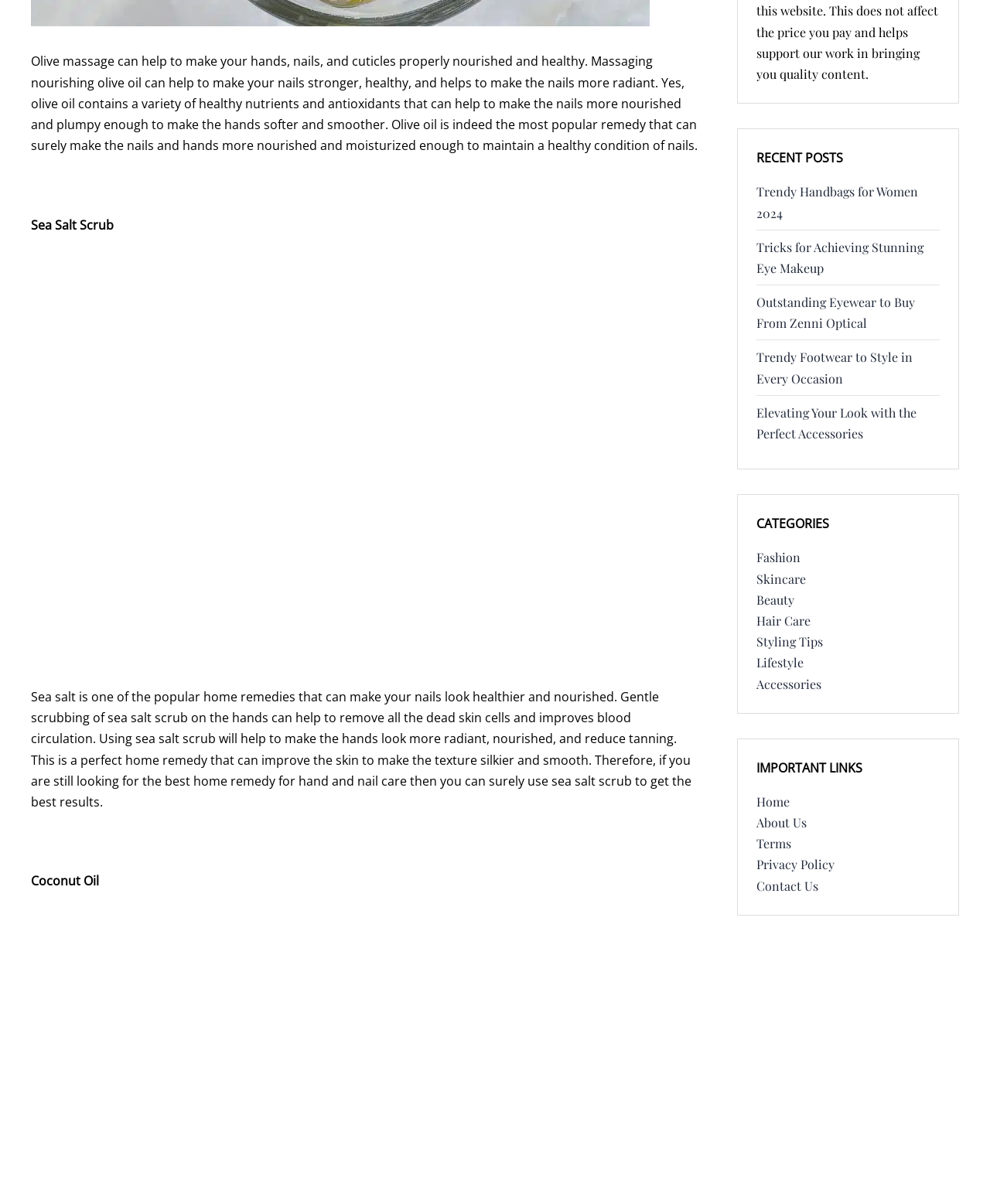Could you locate the bounding box coordinates for the section that should be clicked to accomplish this task: "View the 'About Us' page".

[0.764, 0.676, 0.814, 0.69]